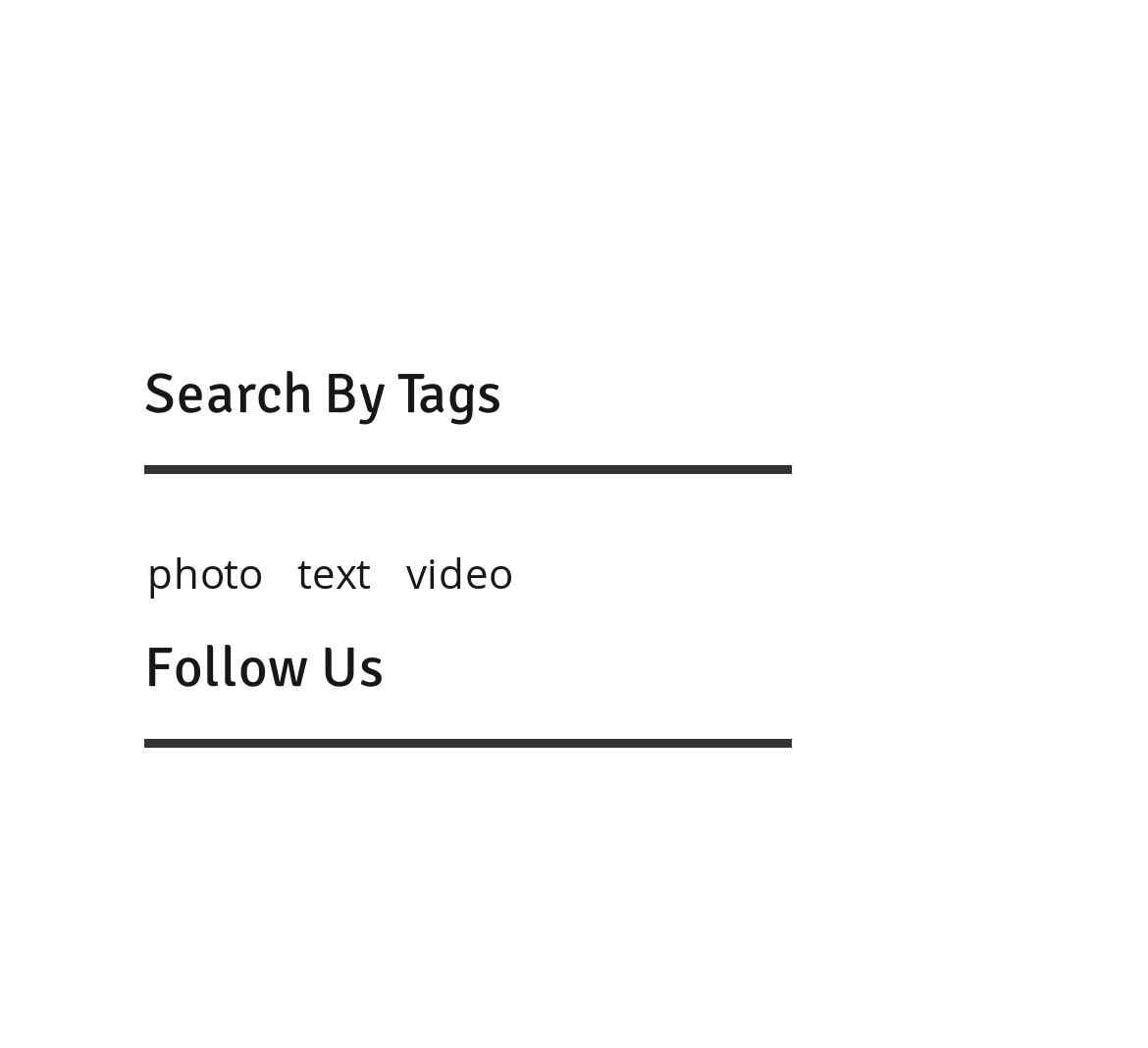How many navigation menus are there?
Can you provide an in-depth and detailed response to the question?

I identified two navigation menus: one under the 'Search By Tags' heading, which has three links, and another under the 'Follow Us' heading, which has three social media links.